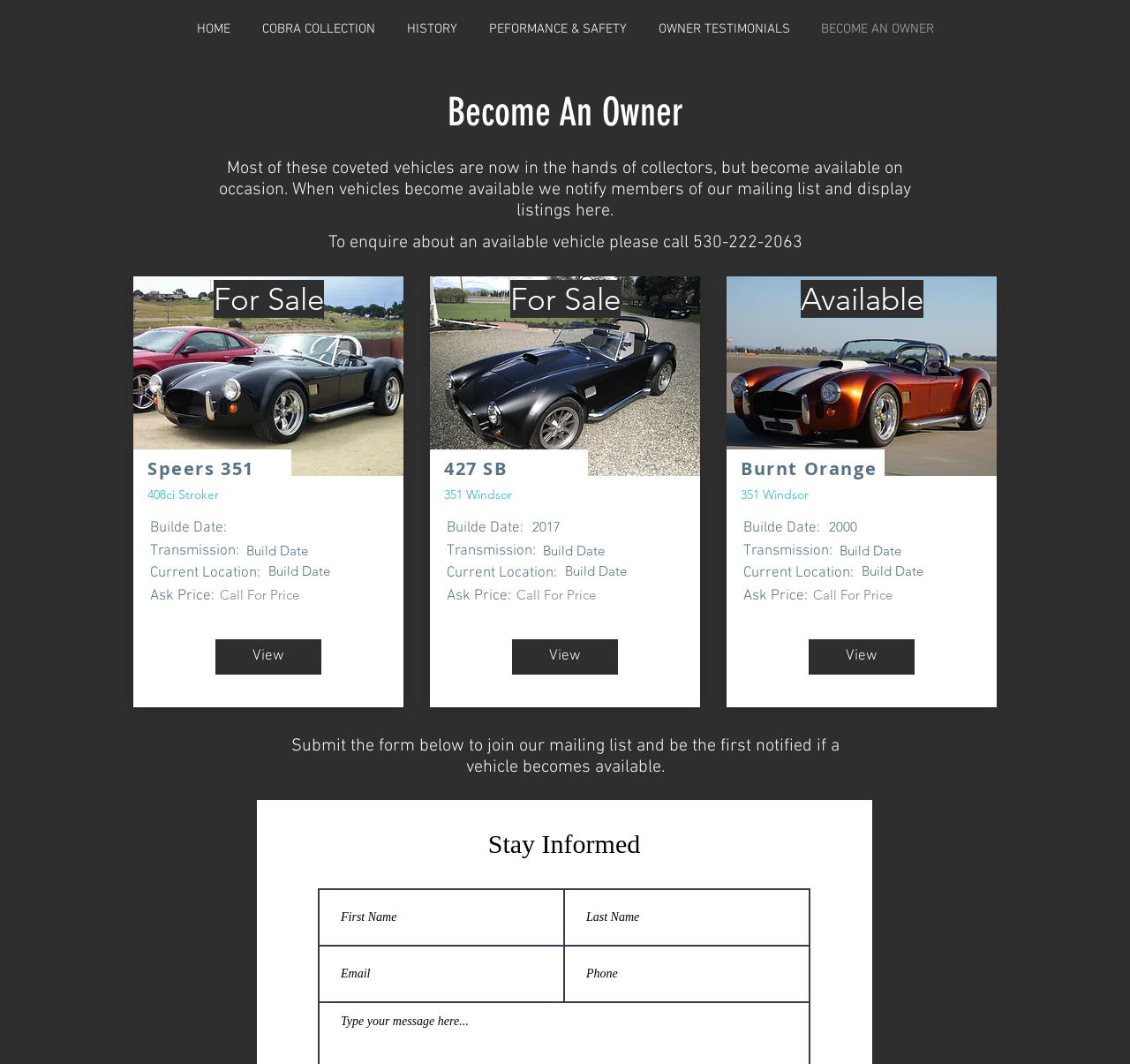Kindly provide the bounding box coordinates of the section you need to click on to fulfill the given instruction: "Click COBRA COLLECTION".

[0.218, 0.017, 0.346, 0.039]